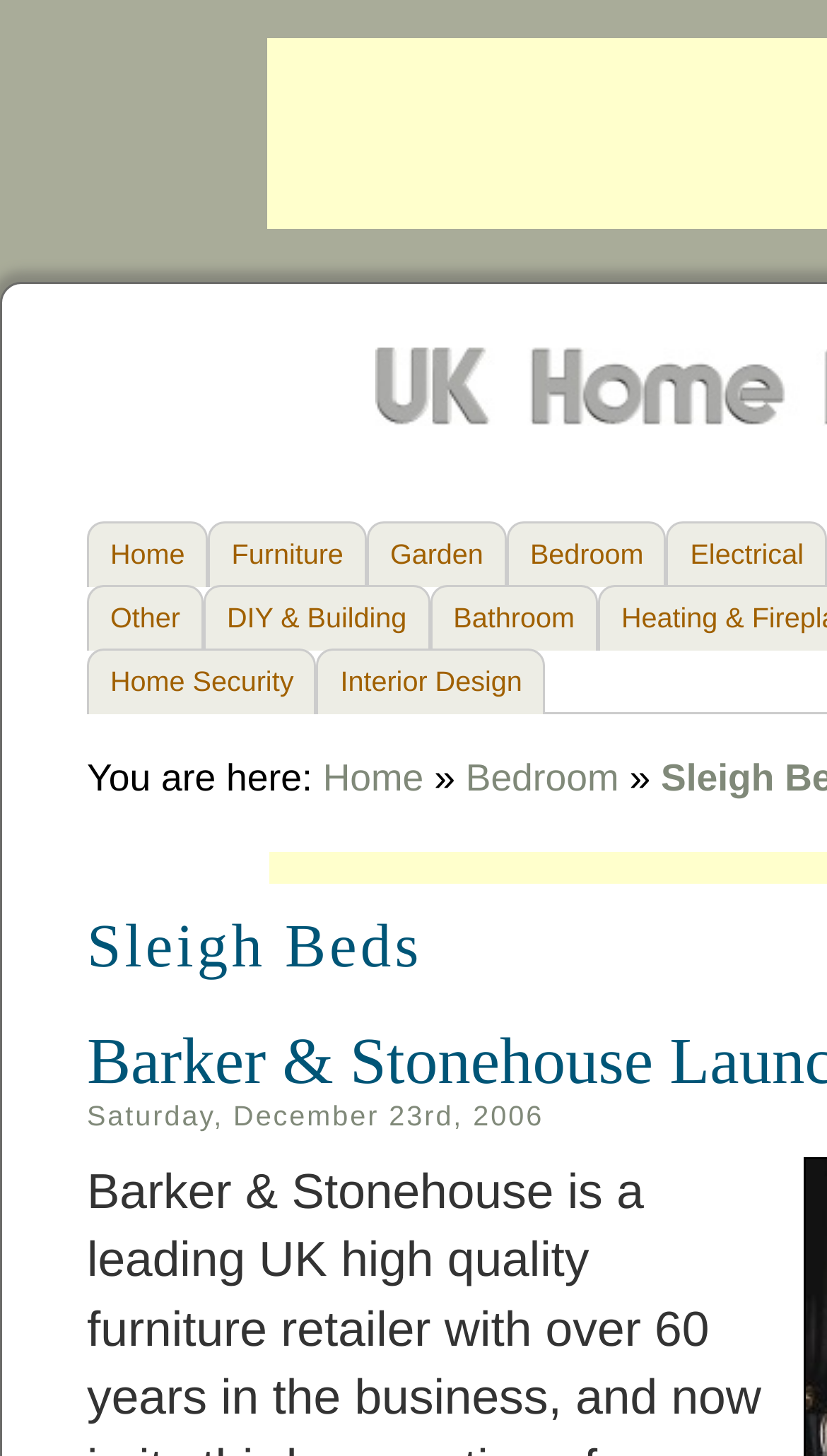Answer this question using a single word or a brief phrase:
What is the current page number?

2